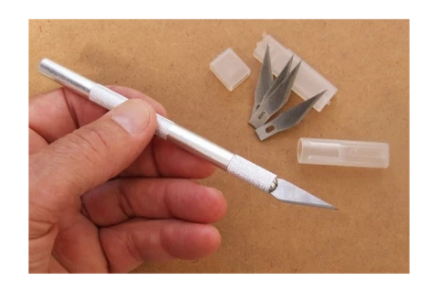What is the purpose of the protective plastic case?
Please give a detailed and elaborate answer to the question.

The caption states that the protective plastic case is 'ideal for safely storing the blades when not in use', which suggests that the primary purpose of the case is to store the blades safely.